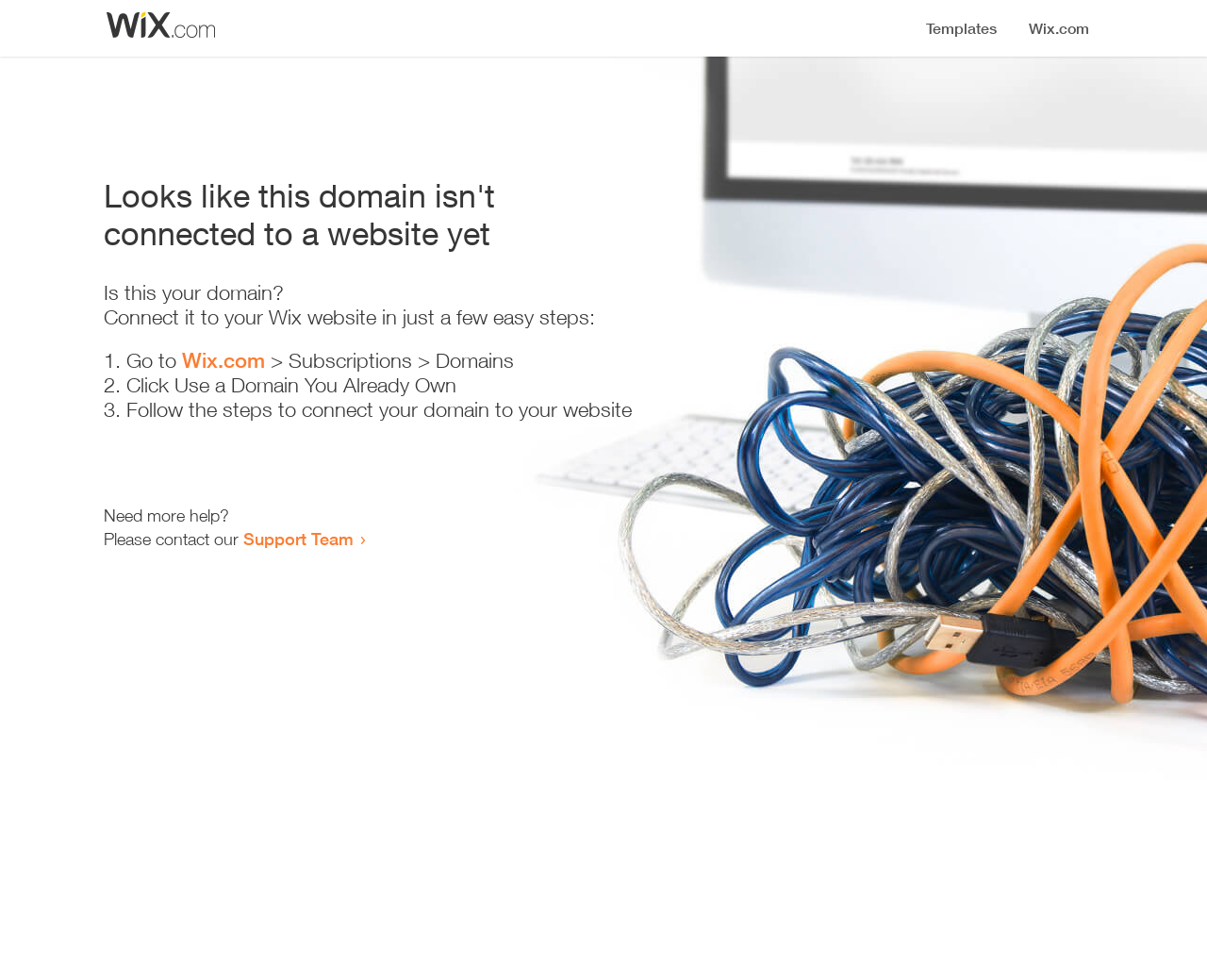Provide your answer in one word or a succinct phrase for the question: 
What is the name of the platform mentioned on the webpage?

Wix